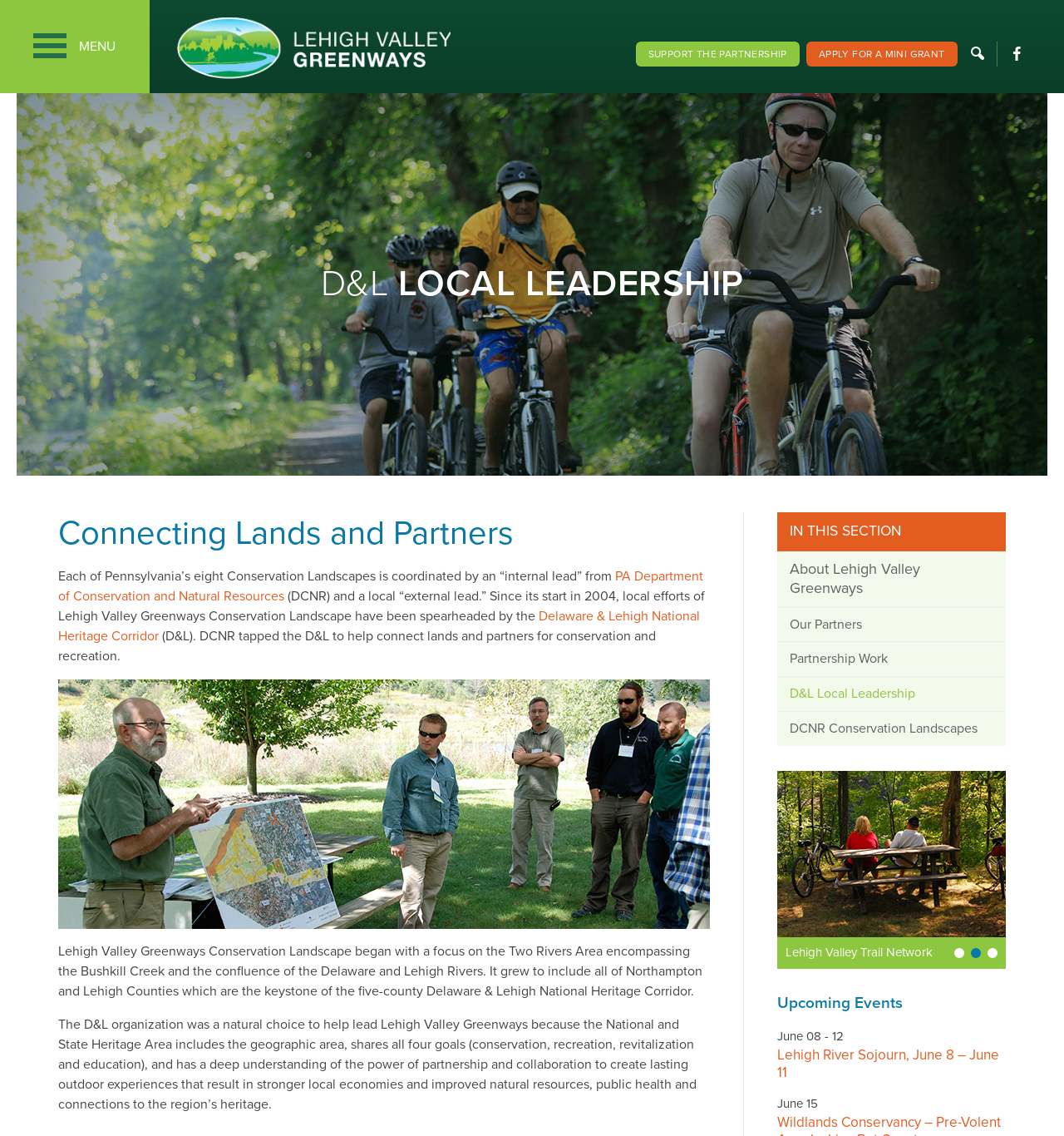Show the bounding box coordinates for the element that needs to be clicked to execute the following instruction: "Visit the 'PA Department of Conservation and Natural Resources' website". Provide the coordinates in the form of four float numbers between 0 and 1, i.e., [left, top, right, bottom].

[0.055, 0.5, 0.661, 0.532]